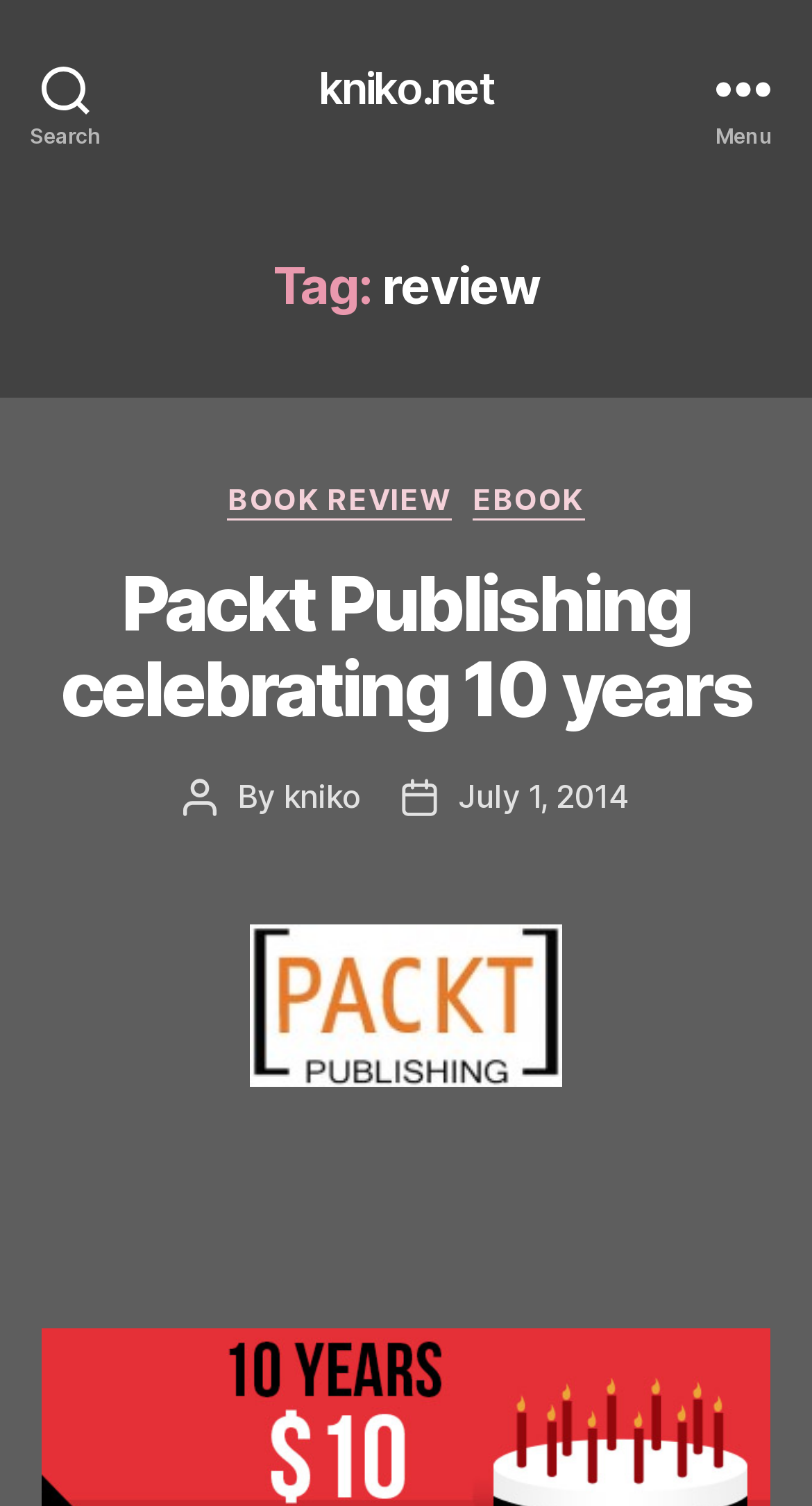Please find the bounding box coordinates of the element that needs to be clicked to perform the following instruction: "View the author's profile". The bounding box coordinates should be four float numbers between 0 and 1, represented as [left, top, right, bottom].

[0.349, 0.515, 0.444, 0.542]